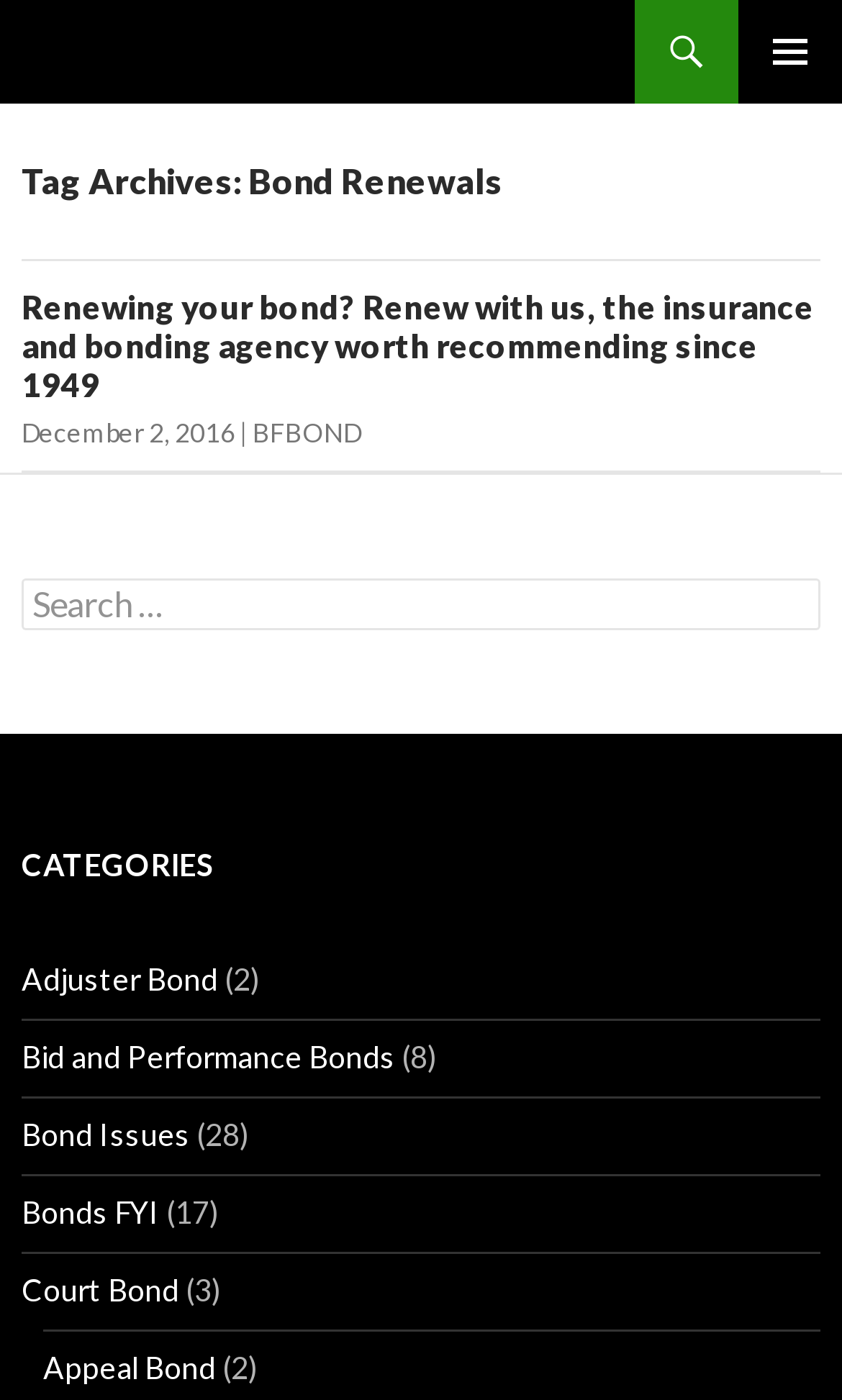What is the main topic of this webpage?
Can you provide an in-depth and detailed response to the question?

Based on the webpage's structure and content, it appears that the main topic is bond renewals, as indicated by the heading 'Tag Archives: Bond Renewals' and the presence of various bond-related categories and links.